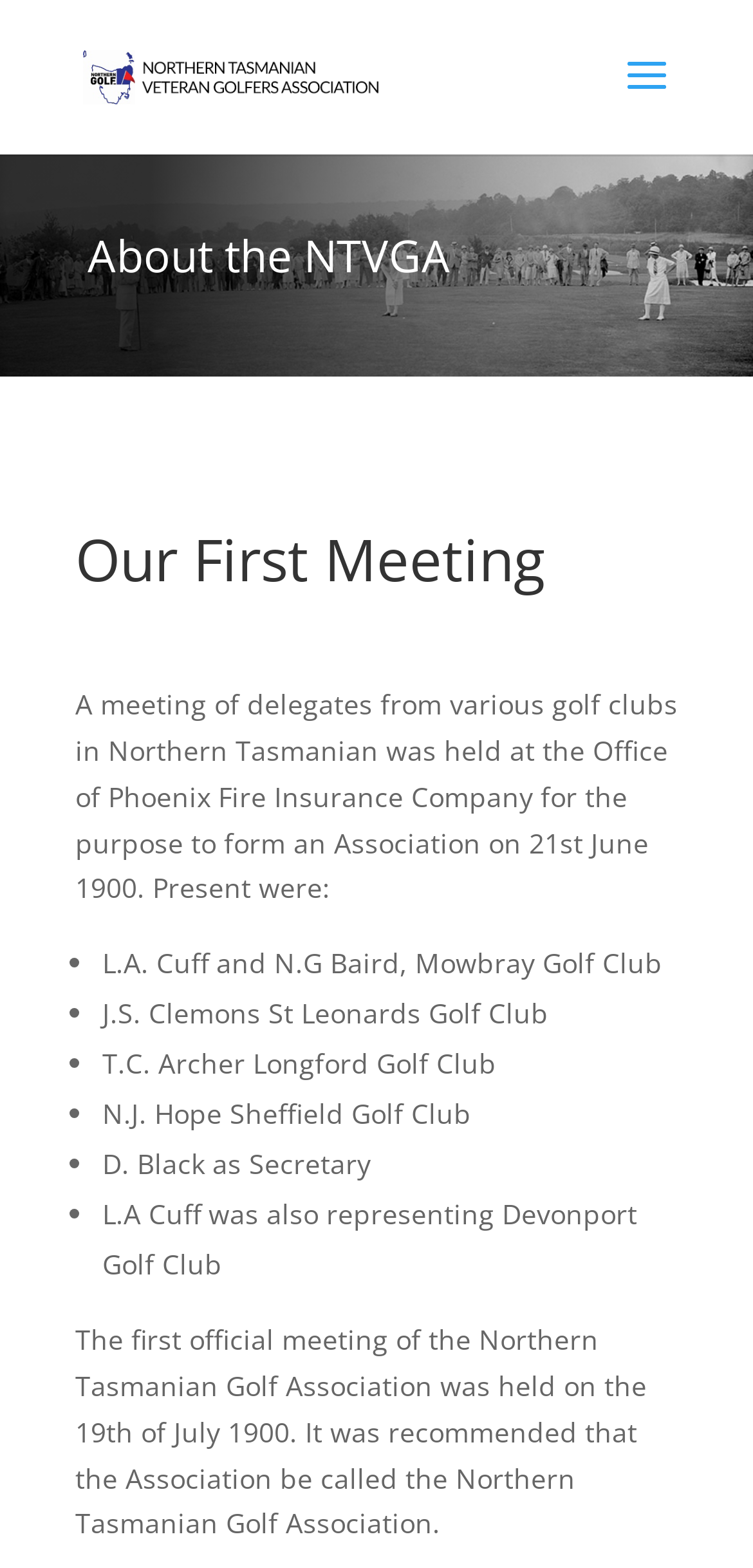Who was the Secretary at the first meeting?
Kindly offer a comprehensive and detailed response to the question.

According to the text, D. Black was the Secretary at the first meeting, as stated in the sentence 'D. Black as Secretary'.